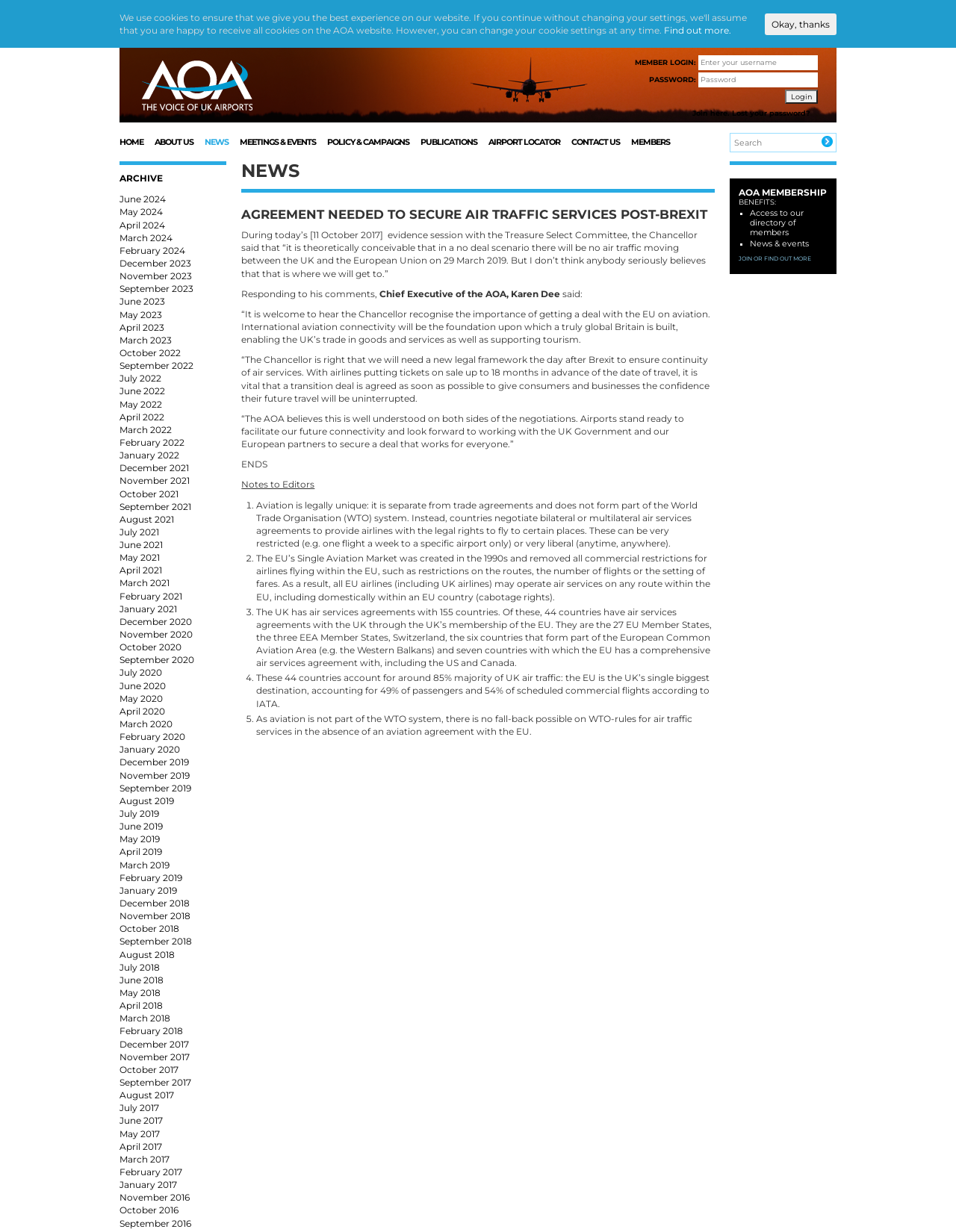Locate the bounding box coordinates of the area to click to fulfill this instruction: "Join here". The bounding box should be presented as four float numbers between 0 and 1, in the order [left, top, right, bottom].

[0.724, 0.089, 0.761, 0.095]